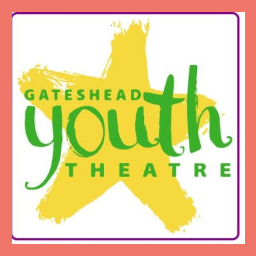Paint a vivid picture with your description of the image.

The image features a vibrant logo for the "Gateshead Youth Theatre." The design prominently showcases a large yellow star, which fills the background, symbolizing creativity and energy. In front of the star, the words "GATESHEAD" are displayed in an artistic font at the top, while "youth THEATRE" is written below in a lively, green script, emphasizing the focus on young talent and performance arts. The overall aesthetic is bold and engaging, reflecting the creative spirit of the youth theatre initiative aimed at empowering young individuals through dramatic arts and community involvement.